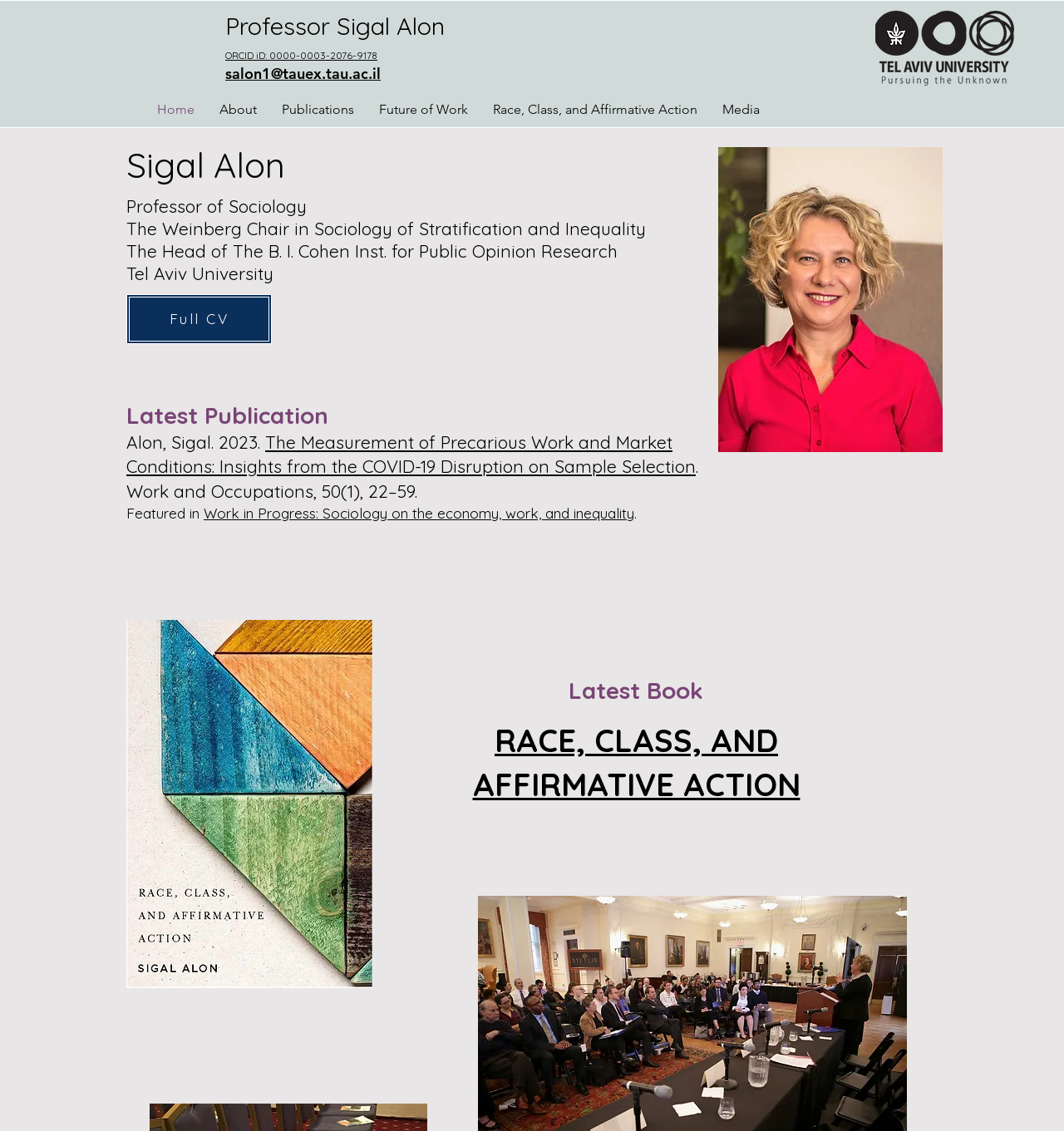What is the name of the institution?
Please give a detailed and elaborate answer to the question based on the image.

The name of the institution is mentioned in the StaticText 'Tel Aviv University'.